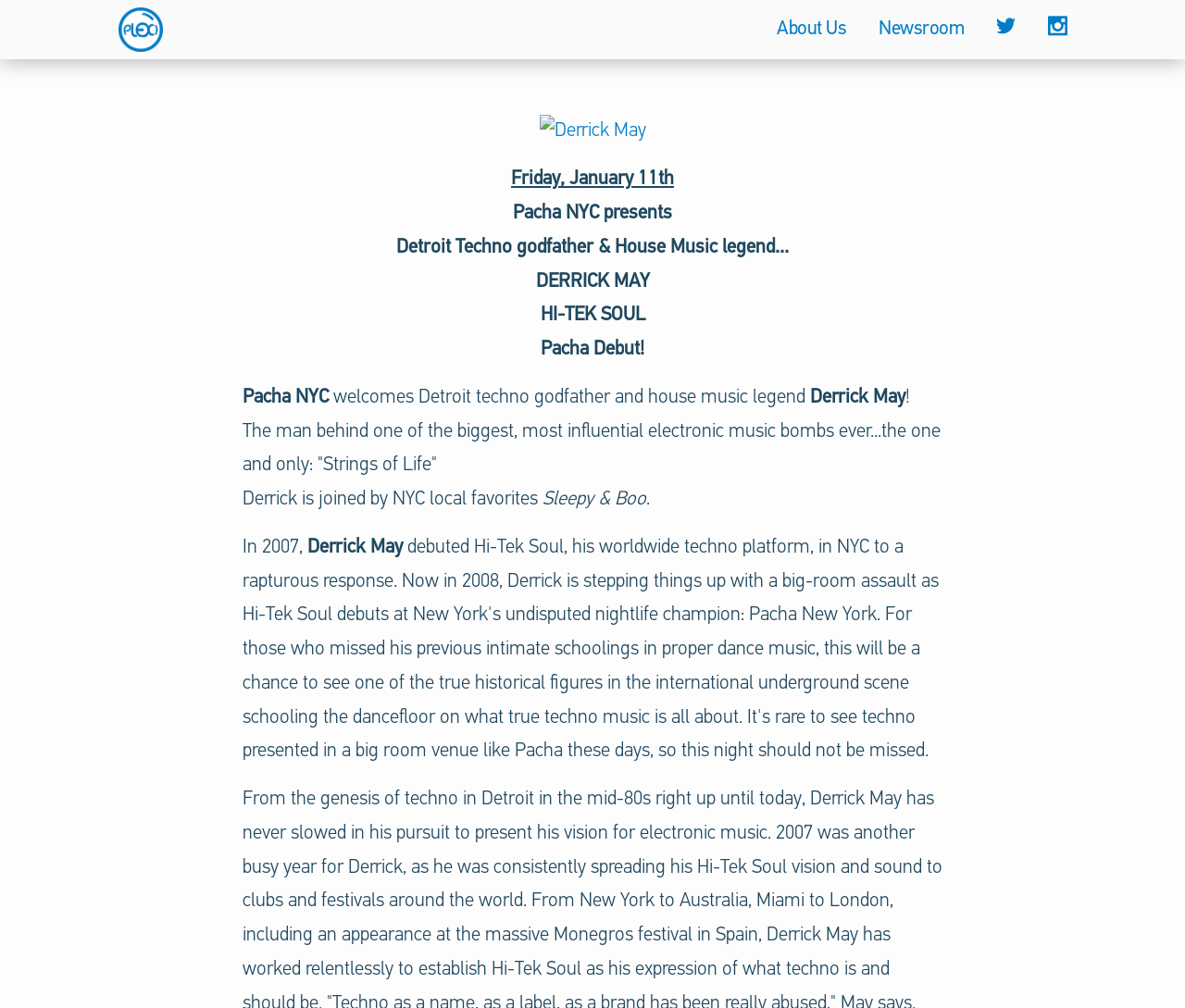Provide the bounding box coordinates of the HTML element described as: "parent_node: About Us Newsroom". The bounding box coordinates should be four float numbers between 0 and 1, i.e., [left, top, right, bottom].

[0.841, 0.019, 0.857, 0.039]